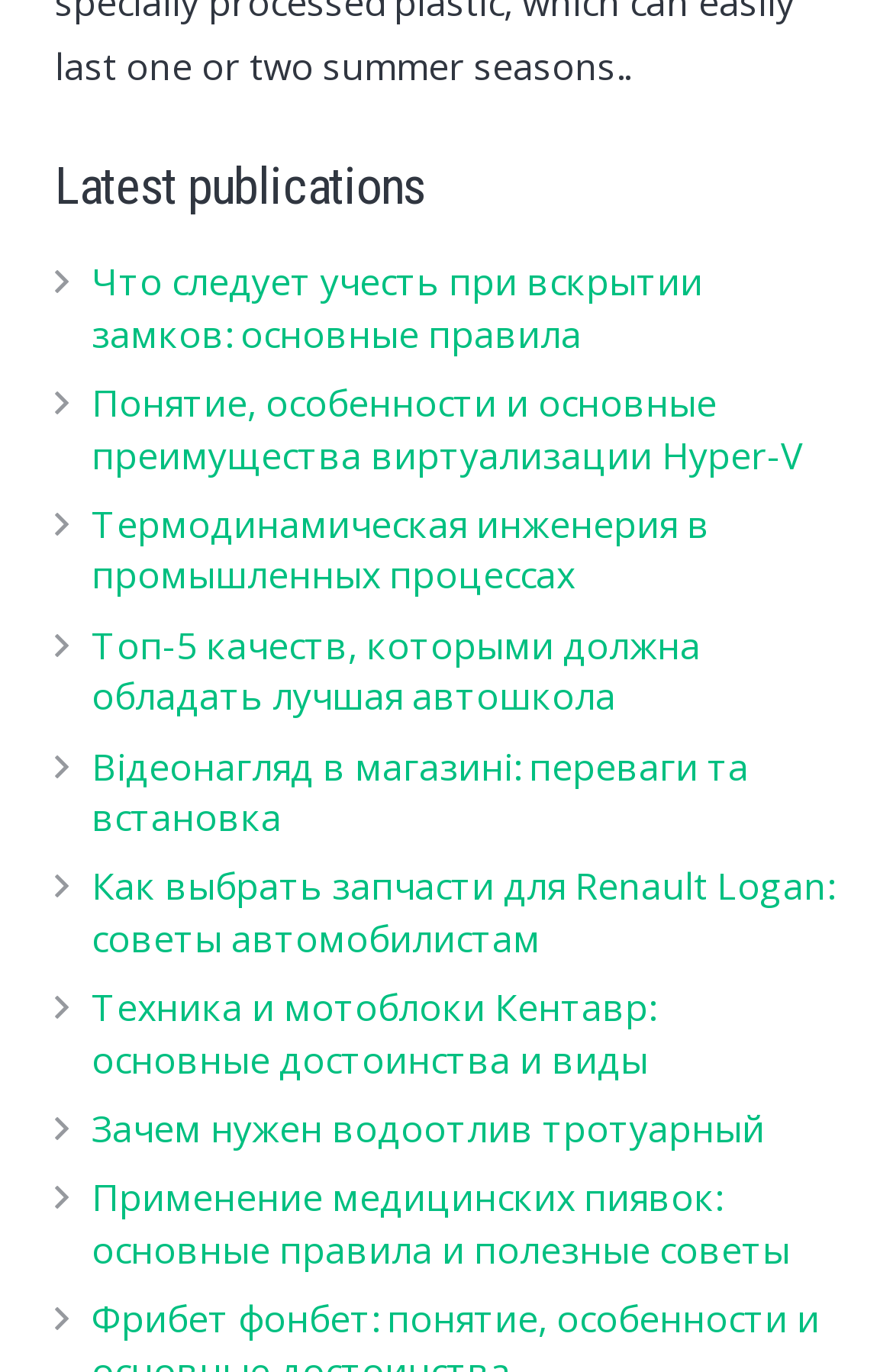What is the vertical order of the links?
Can you provide a detailed and comprehensive answer to the question?

I compared the y1 and y2 coordinates of each link's bounding box and found that the links are arranged in a vertical order from top to bottom, with the first link having the smallest y1 and y2 values and the last link having the largest y1 and y2 values.